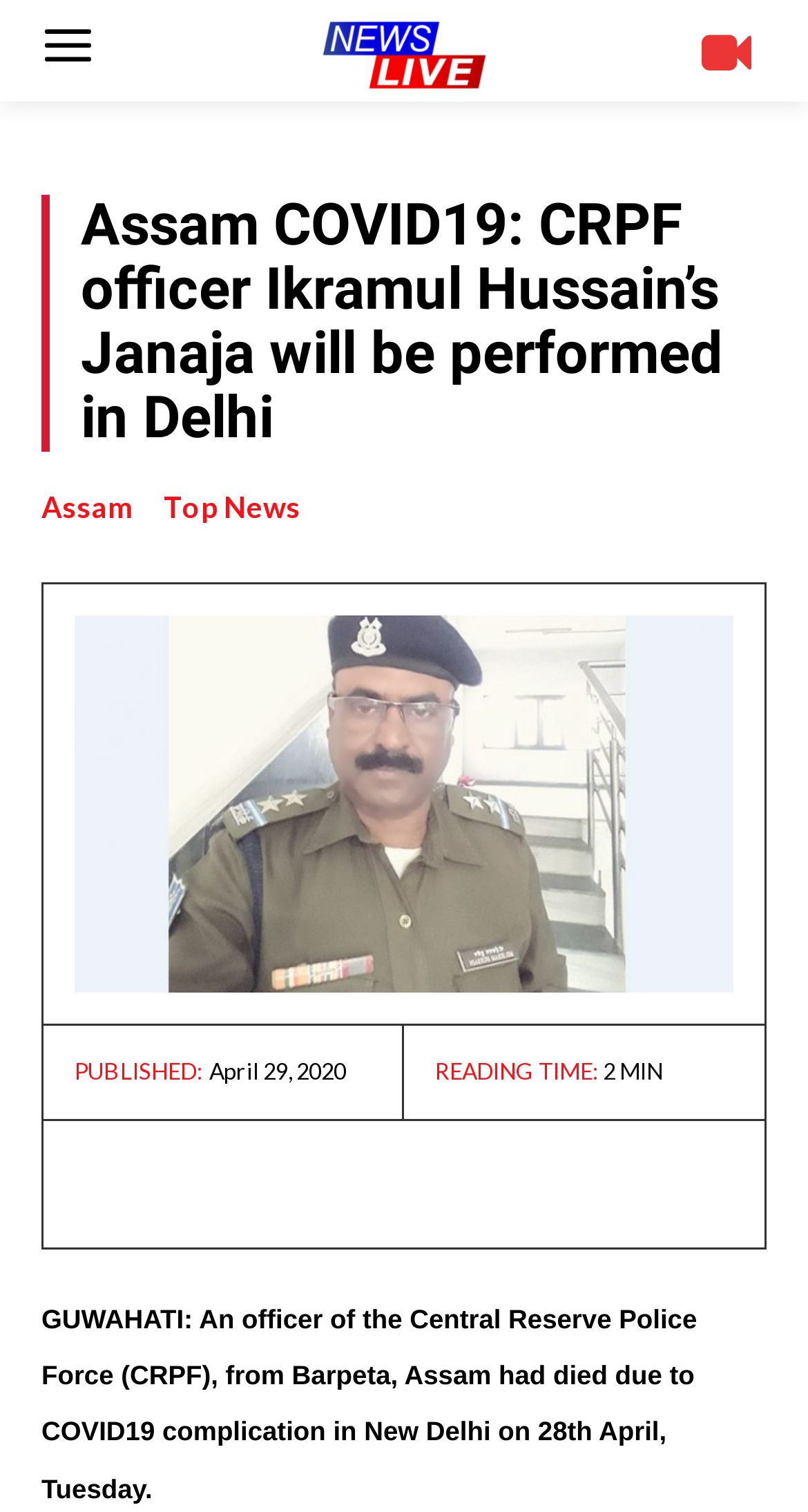Find the bounding box coordinates for the HTML element described in this sentence: "WhatsApp". Provide the coordinates as four float numbers between 0 and 1, in the format [left, top, right, bottom].

[0.328, 0.755, 0.431, 0.81]